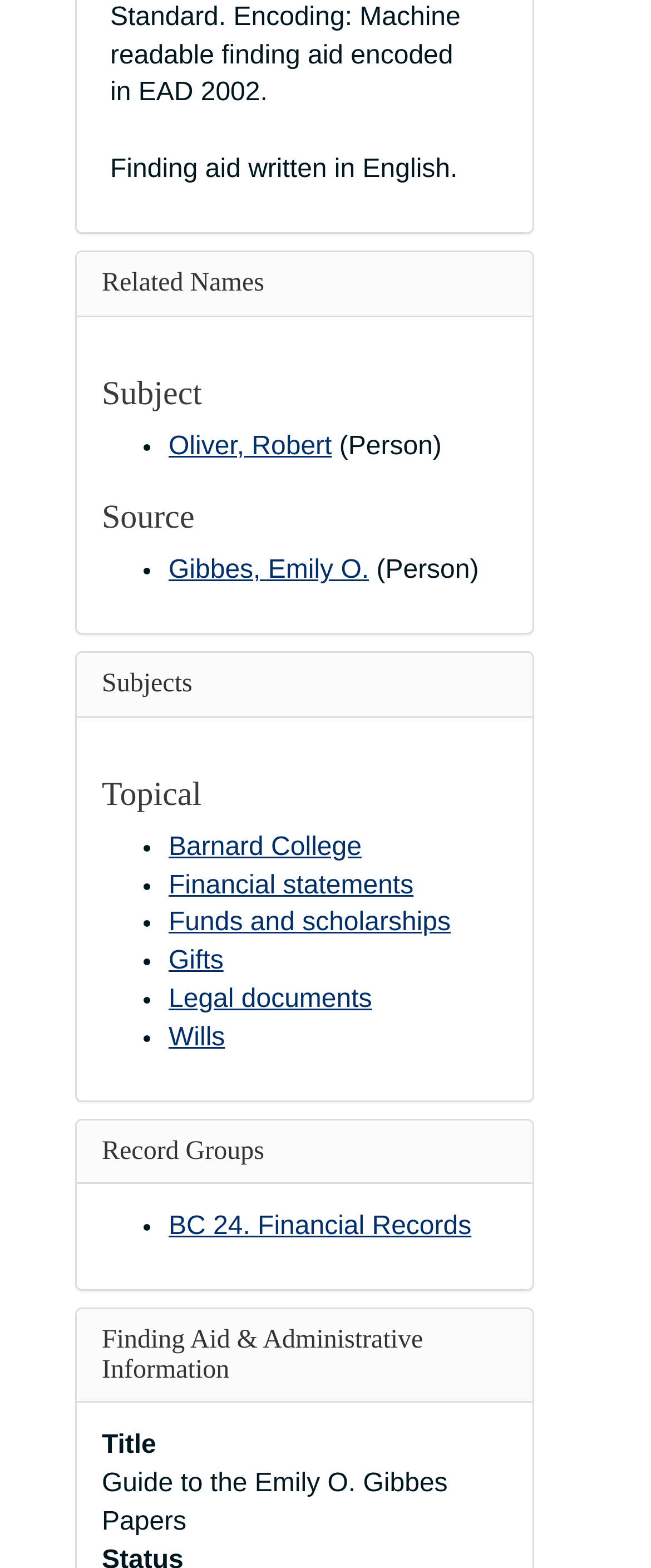Please identify the bounding box coordinates of the element I need to click to follow this instruction: "Access Finding Aid & Administrative Information".

[0.156, 0.846, 0.65, 0.883]